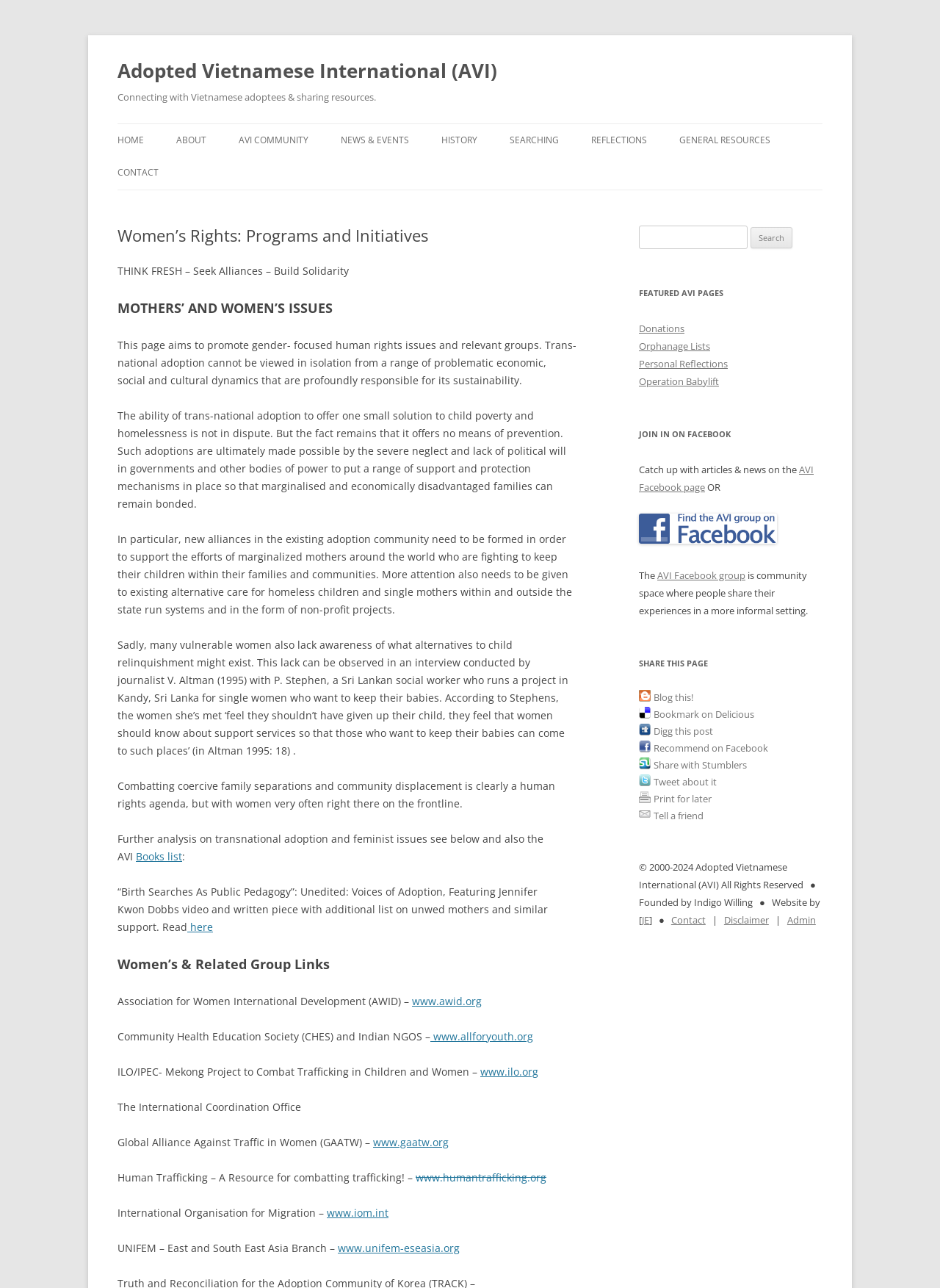What is the topic of the 'MOTHERS’ AND WOMEN’S ISSUES' section?
Provide an in-depth answer to the question, covering all aspects.

The topic of the 'MOTHERS’ AND WOMEN’S ISSUES' section can be inferred from the static text elements that follow, which discuss trans-national adoption and its relation to feminist issues.